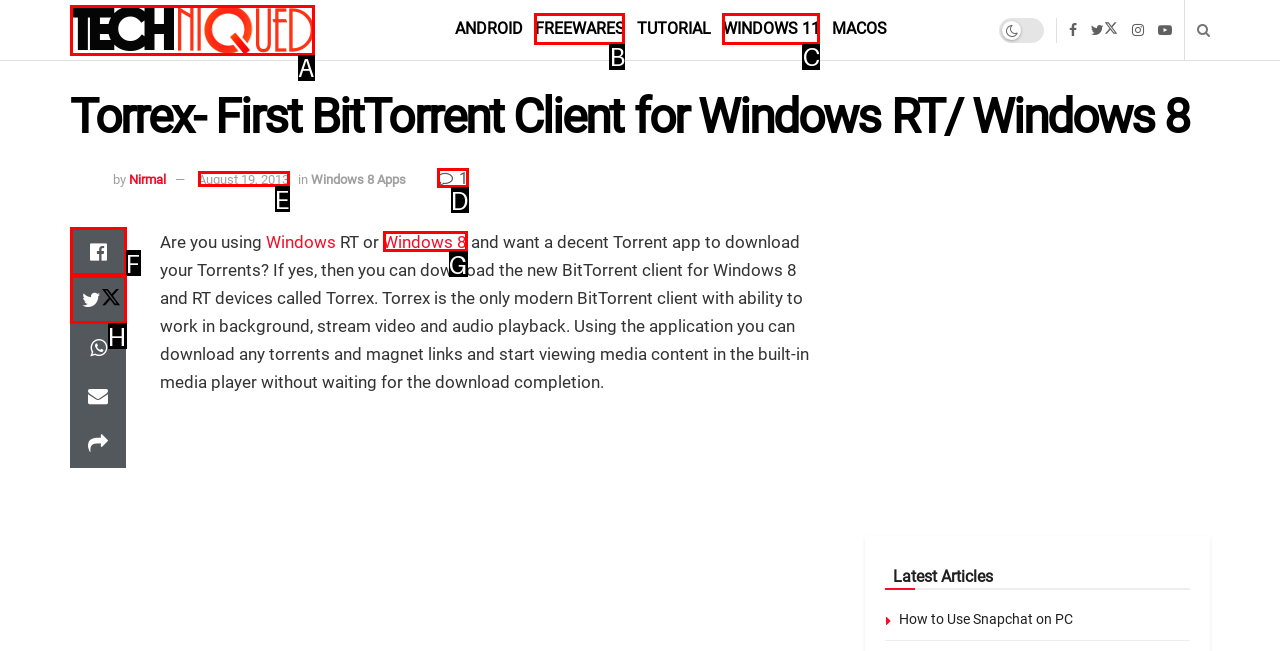Choose the letter that best represents the description: alt="Techniqued- Technoloy, Review and Tutorials". Provide the letter as your response.

A